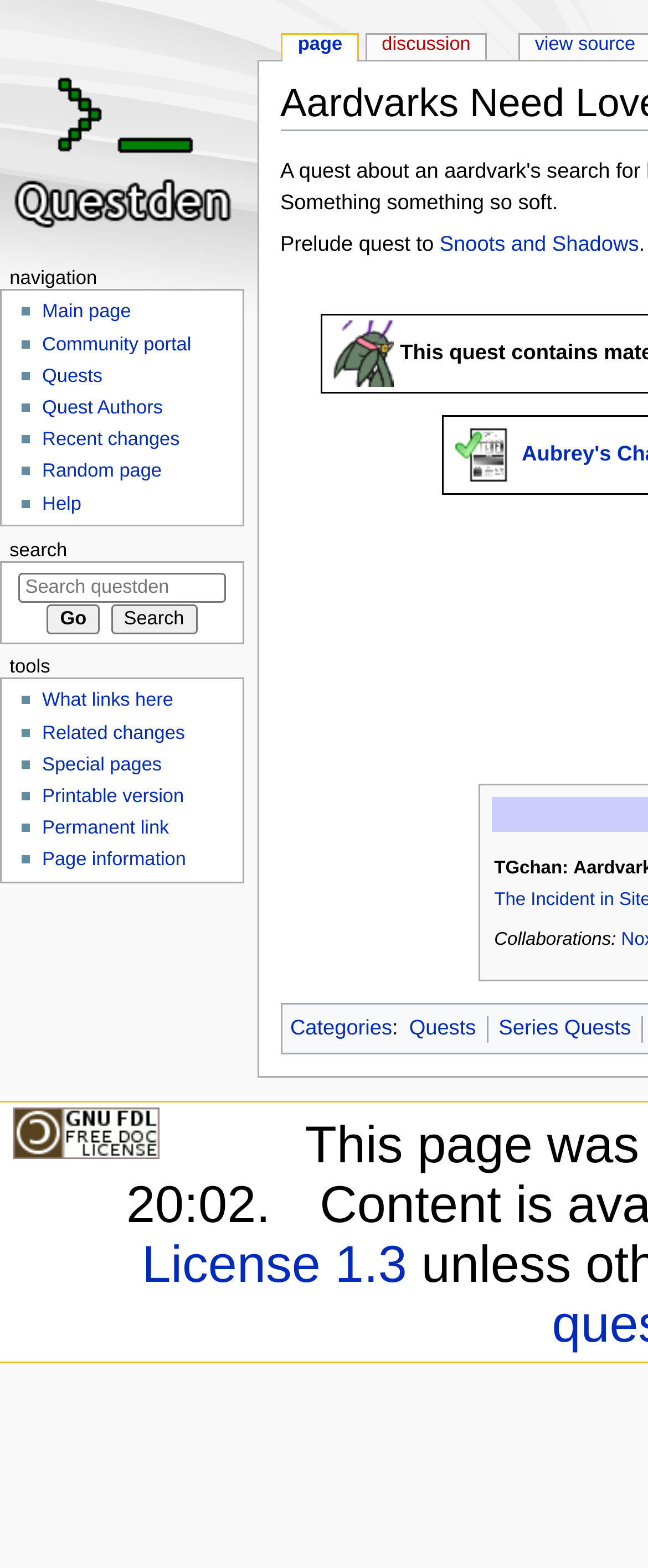What is the first link in the navigation section?
Based on the visual, give a brief answer using one word or a short phrase.

Main page